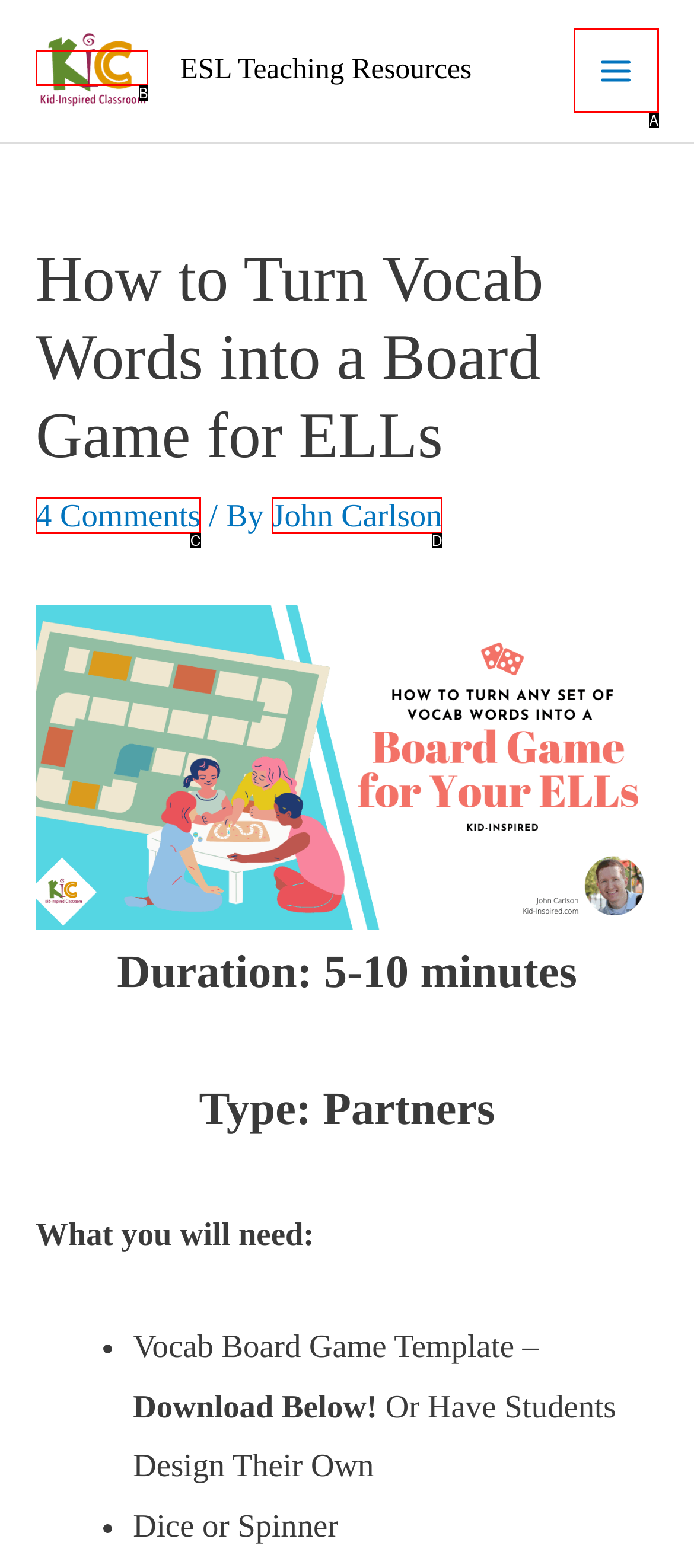Determine the option that aligns with this description: 4 Comments
Reply with the option's letter directly.

C